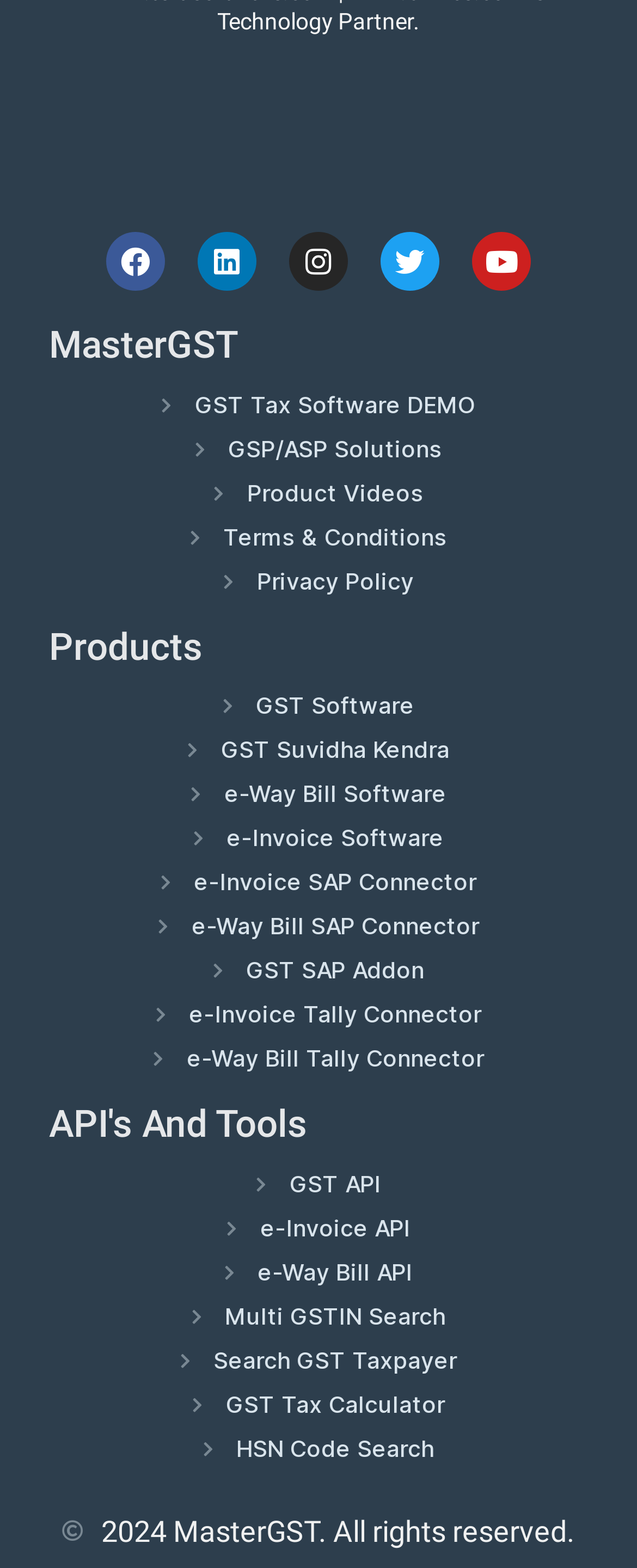Determine the bounding box coordinates for the HTML element described here: "Ride Ons".

None